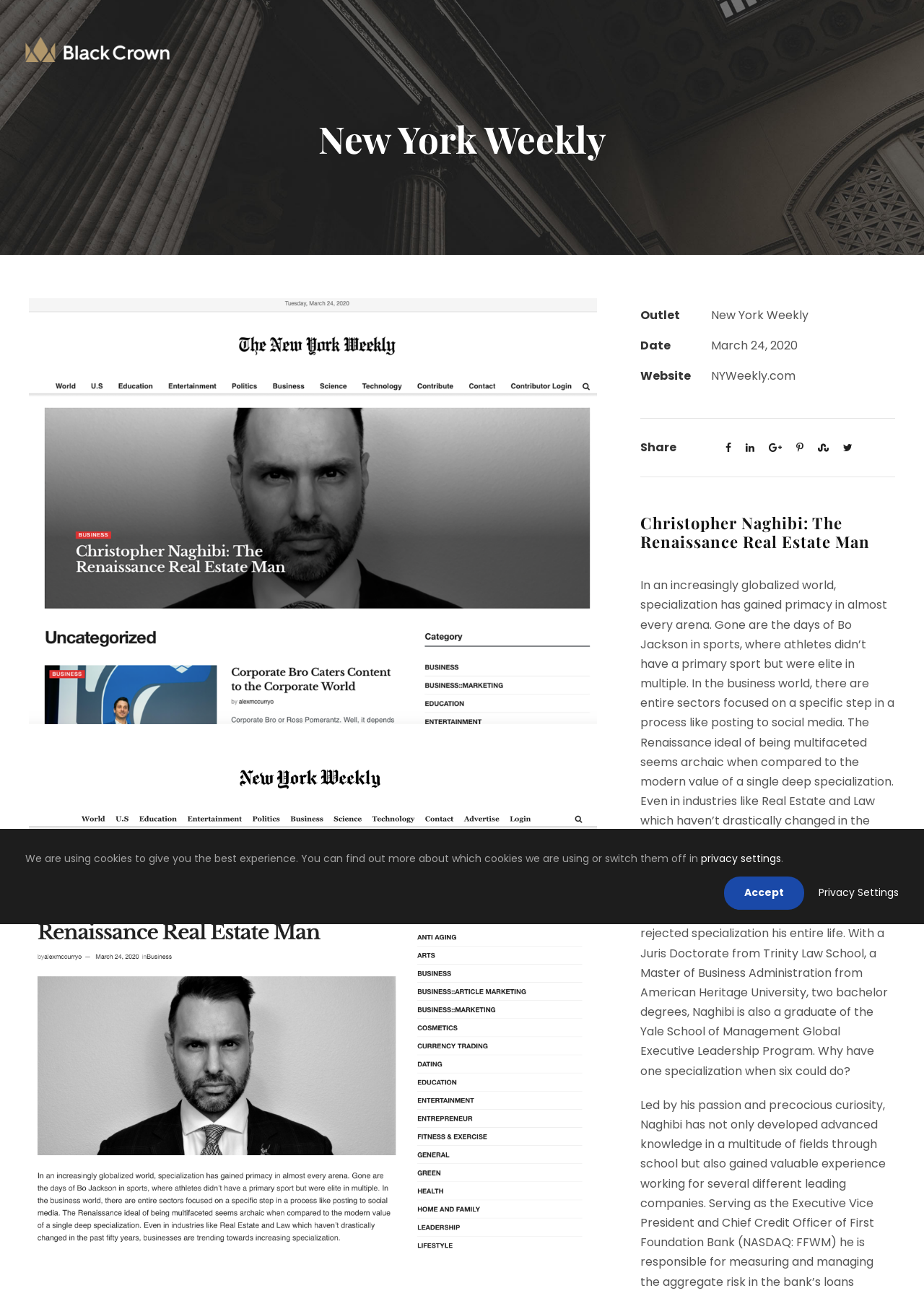Please specify the bounding box coordinates of the element that should be clicked to execute the given instruction: 'Click the New York Weekly link'. Ensure the coordinates are four float numbers between 0 and 1, expressed as [left, top, right, bottom].

[0.031, 0.09, 0.969, 0.124]